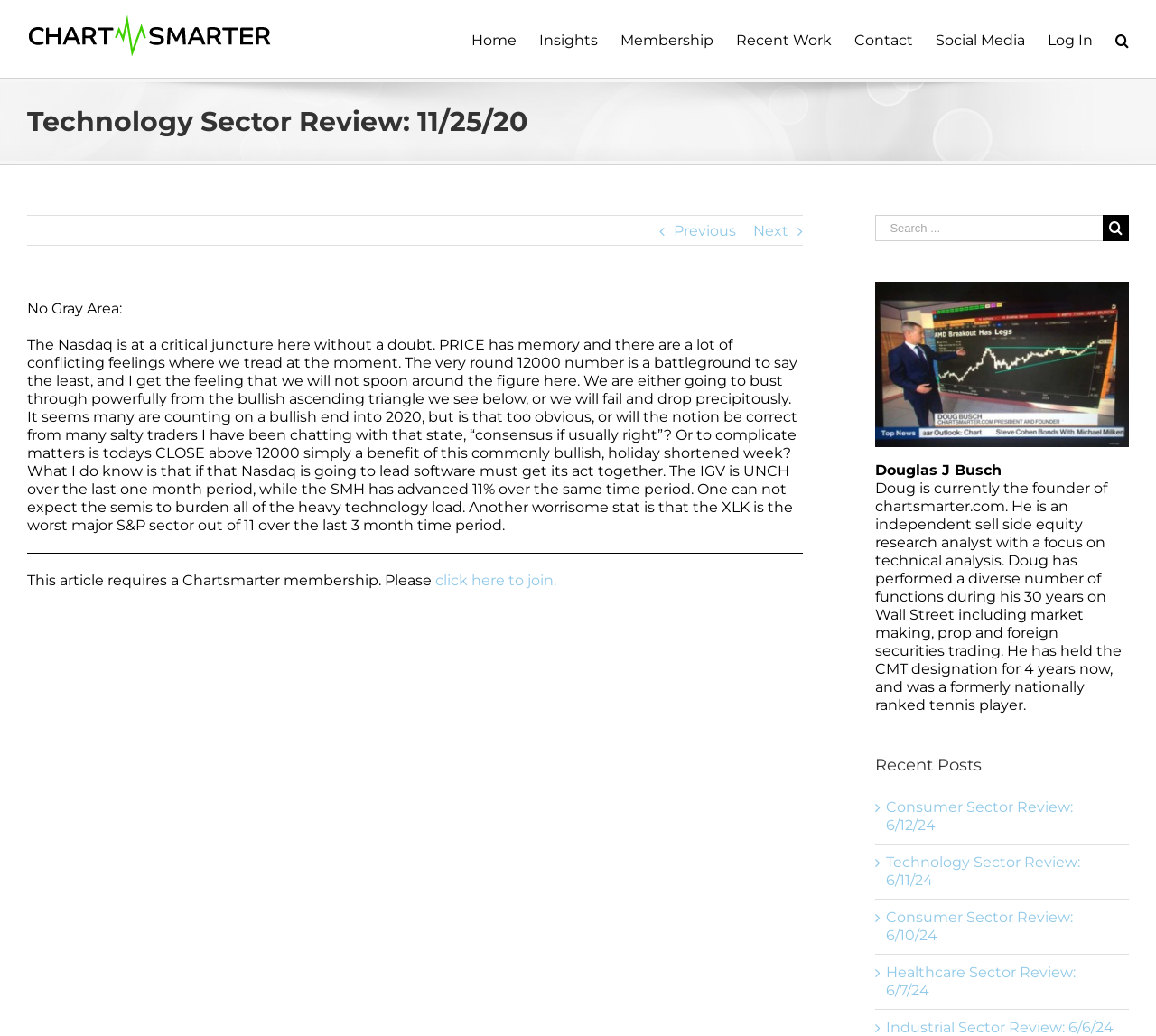Determine the bounding box for the described UI element: "Insights".

[0.466, 0.0, 0.517, 0.075]